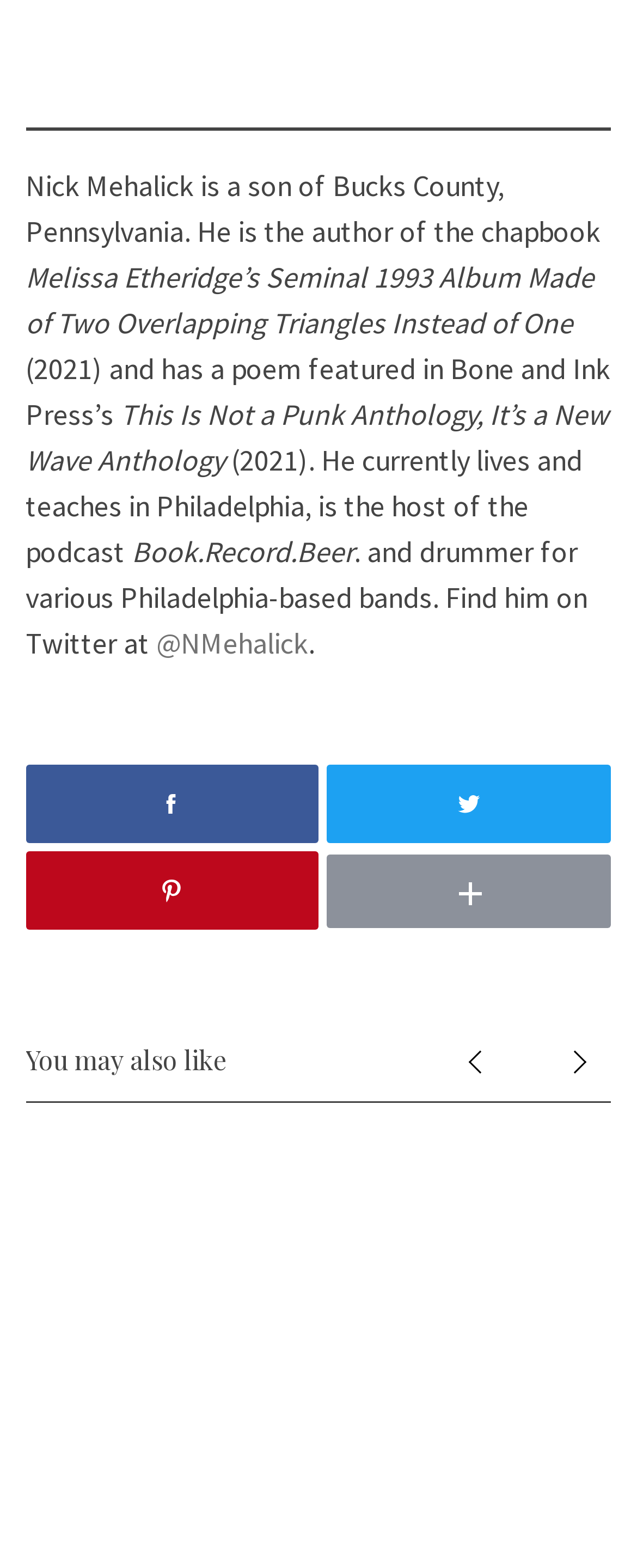Give the bounding box coordinates for the element described as: "parent_node: May 28, 2019".

[0.696, 0.657, 0.798, 0.699]